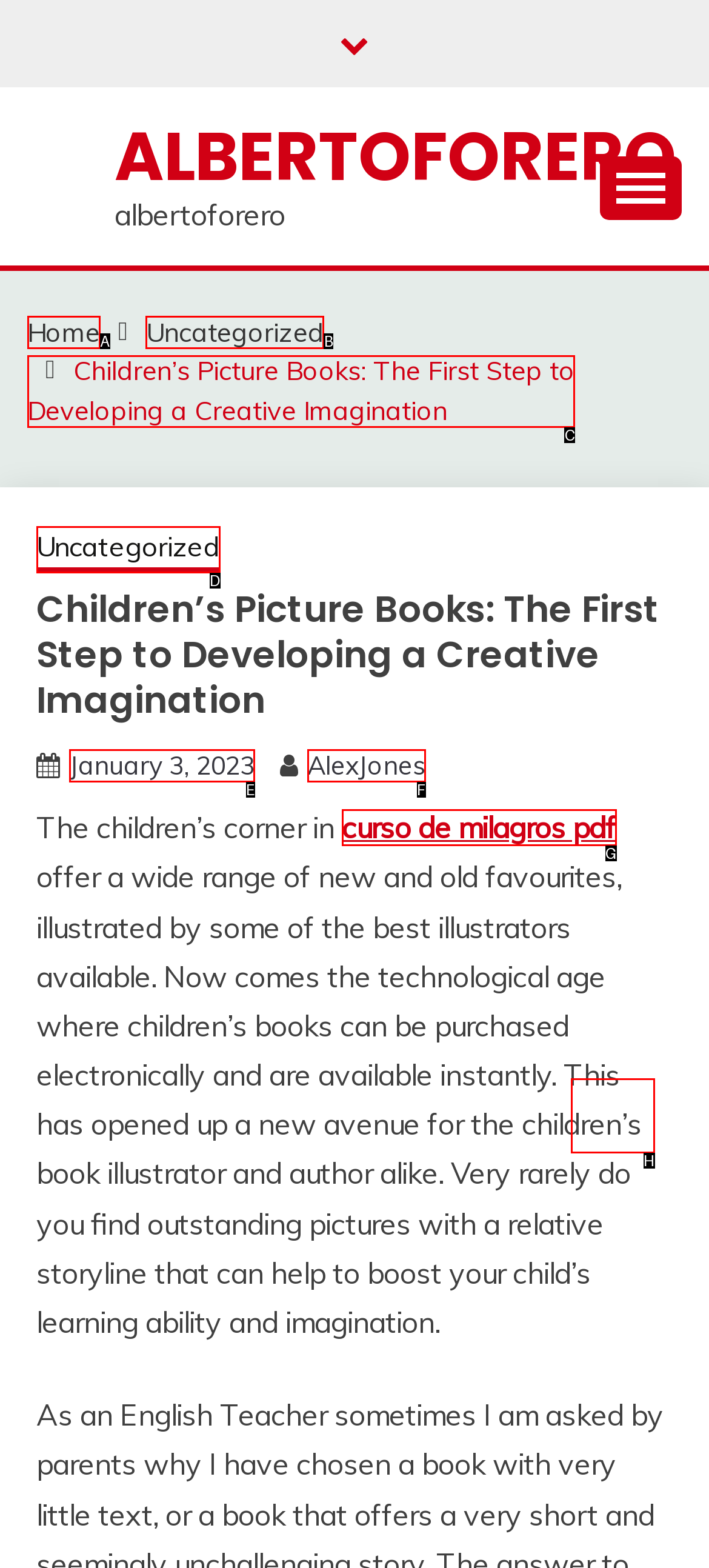Given the description: January 3, 2023January 3, 2023, identify the matching HTML element. Provide the letter of the correct option.

E